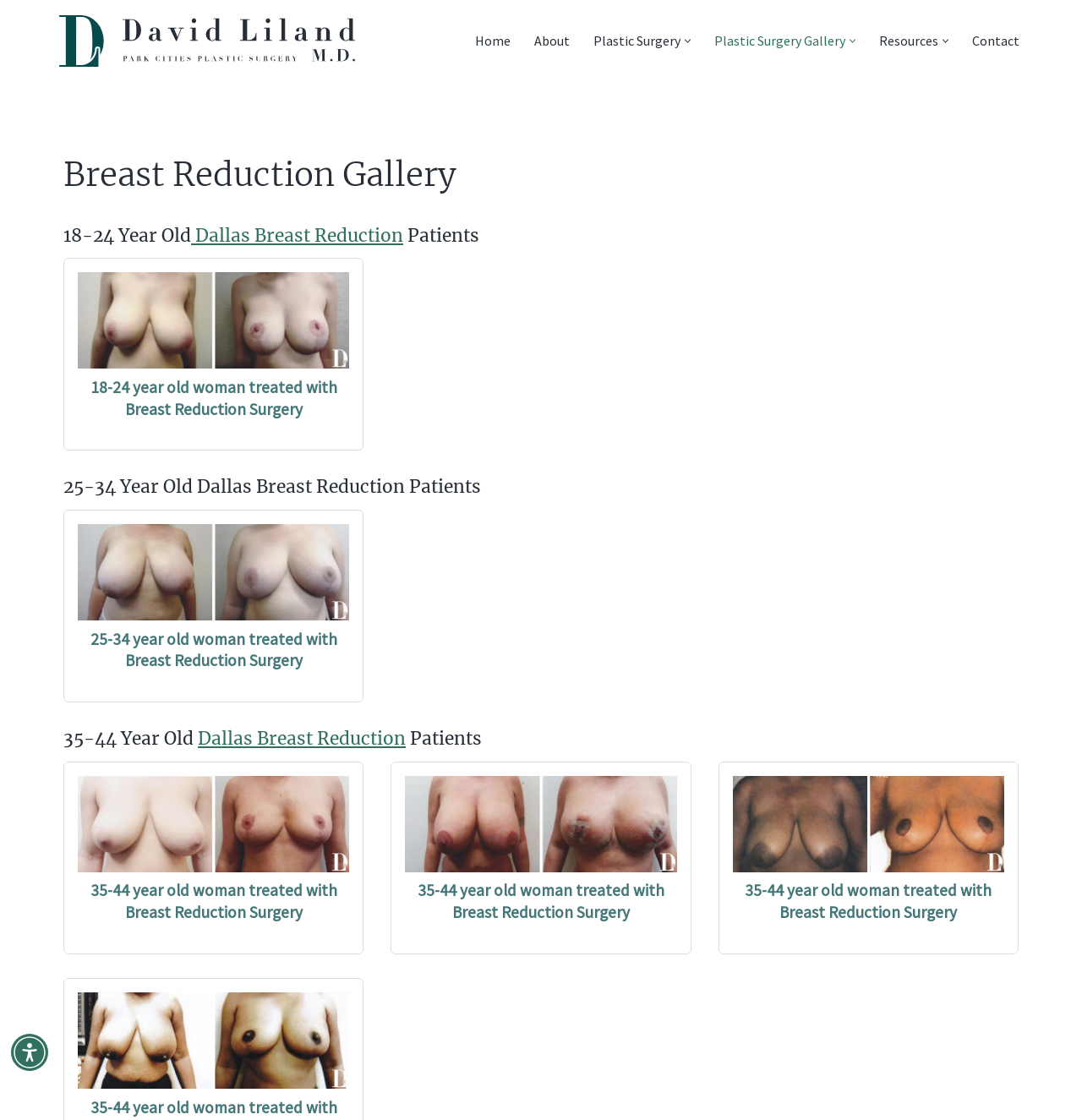Please answer the following question using a single word or phrase: What is the primary menu item that has a submenu?

Plastic Surgery